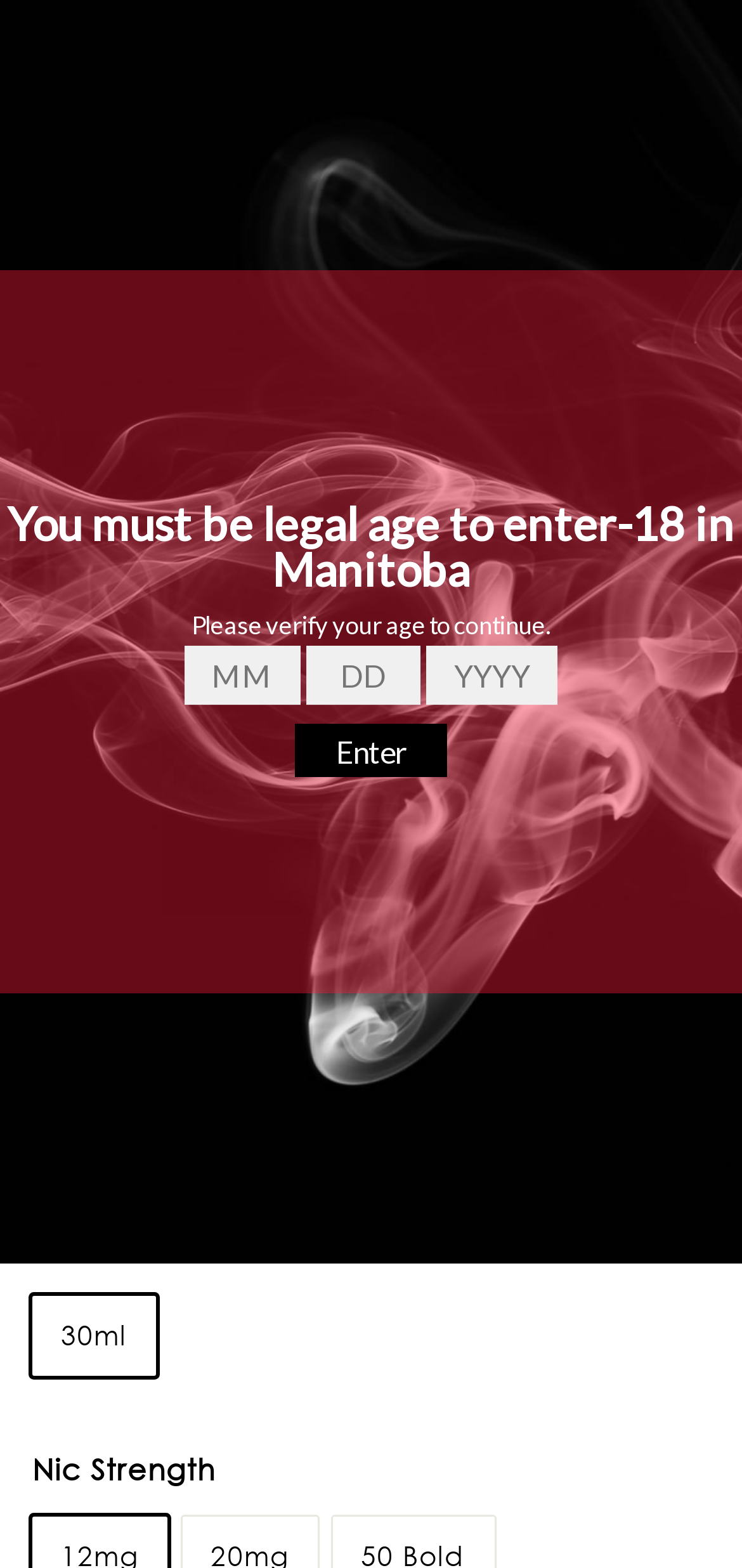Based on the visual content of the image, answer the question thoroughly: What is the current nicotine strength?

I found the answer by examining the radio buttons under the 'Nic Strength' label, and noticing that the '12mg' option is checked, indicating that it is the current nicotine strength.